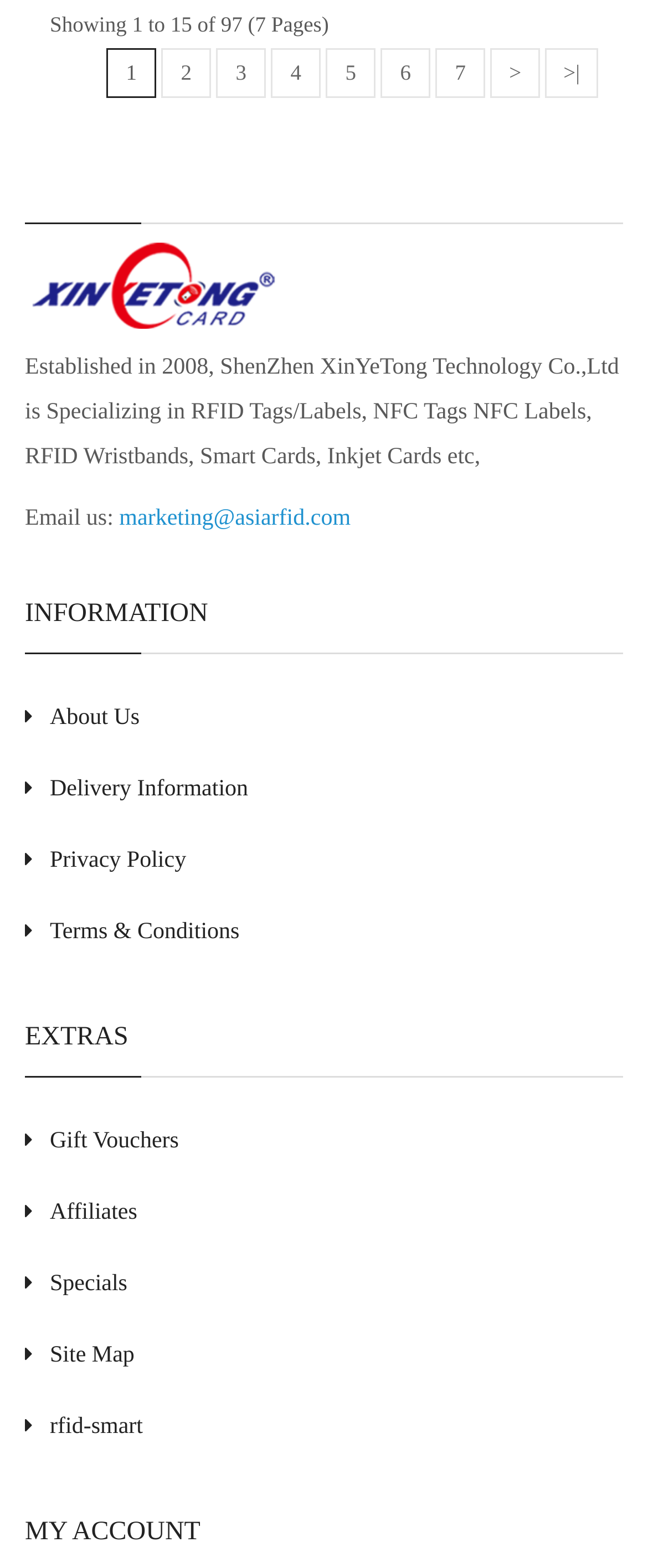Could you locate the bounding box coordinates for the section that should be clicked to accomplish this task: "view gift vouchers".

[0.077, 0.72, 0.276, 0.736]